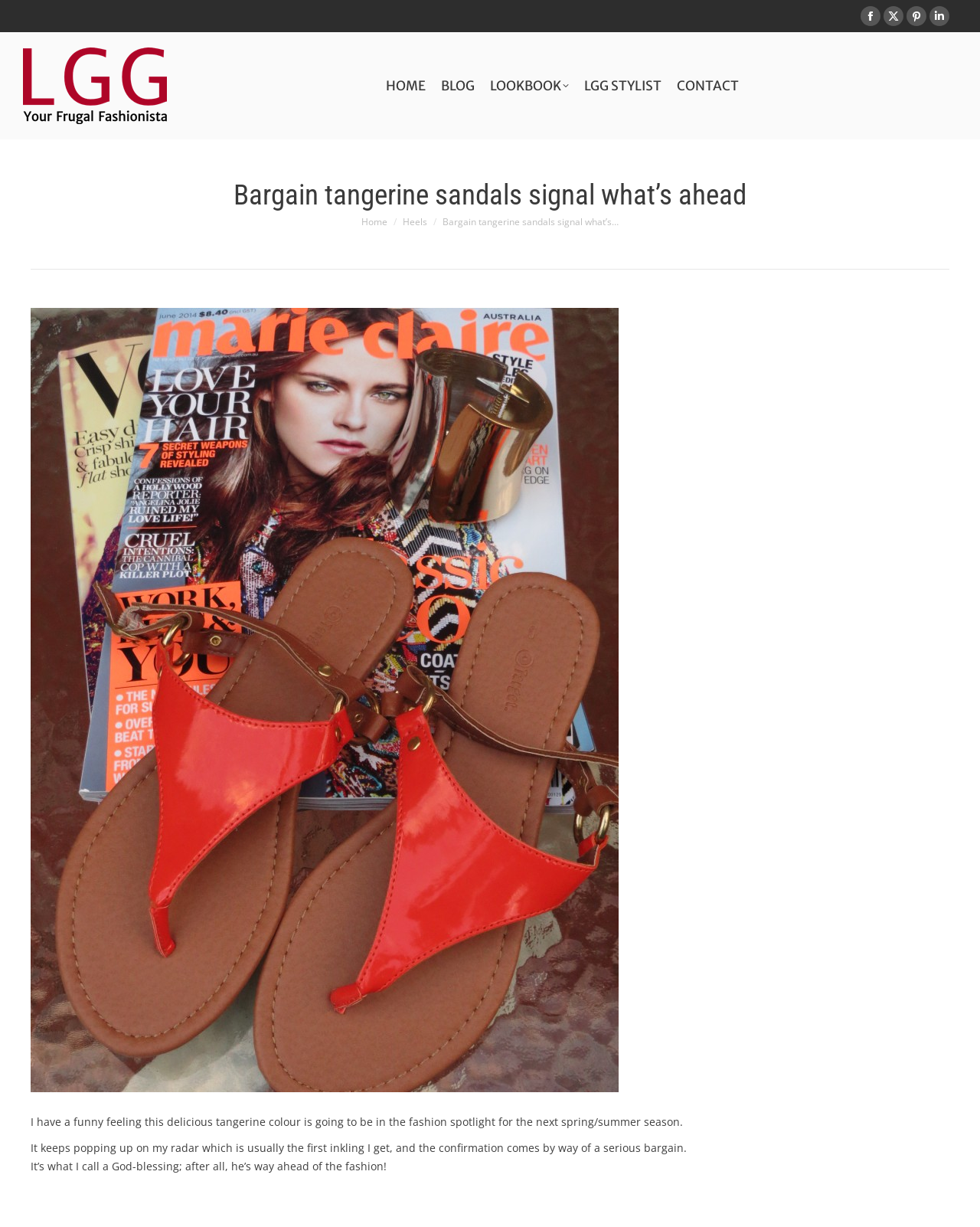Please find the bounding box coordinates in the format (top-left x, top-left y, bottom-right x, bottom-right y) for the given element description. Ensure the coordinates are floating point numbers between 0 and 1. Description: alt="Target orange sandals 1"

[0.031, 0.887, 0.631, 0.899]